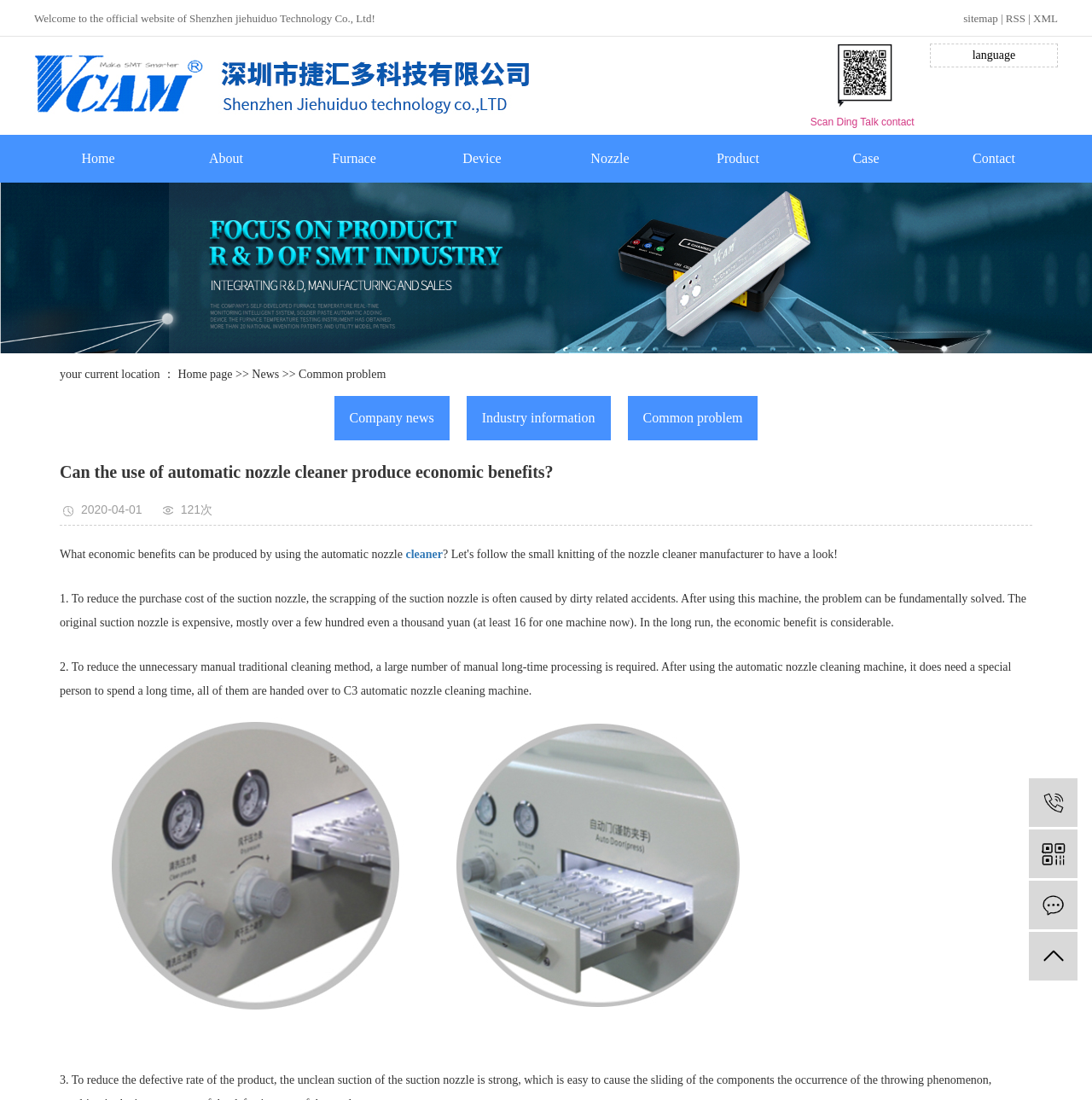Locate and provide the bounding box coordinates for the HTML element that matches this description: "XML".

[0.946, 0.011, 0.969, 0.022]